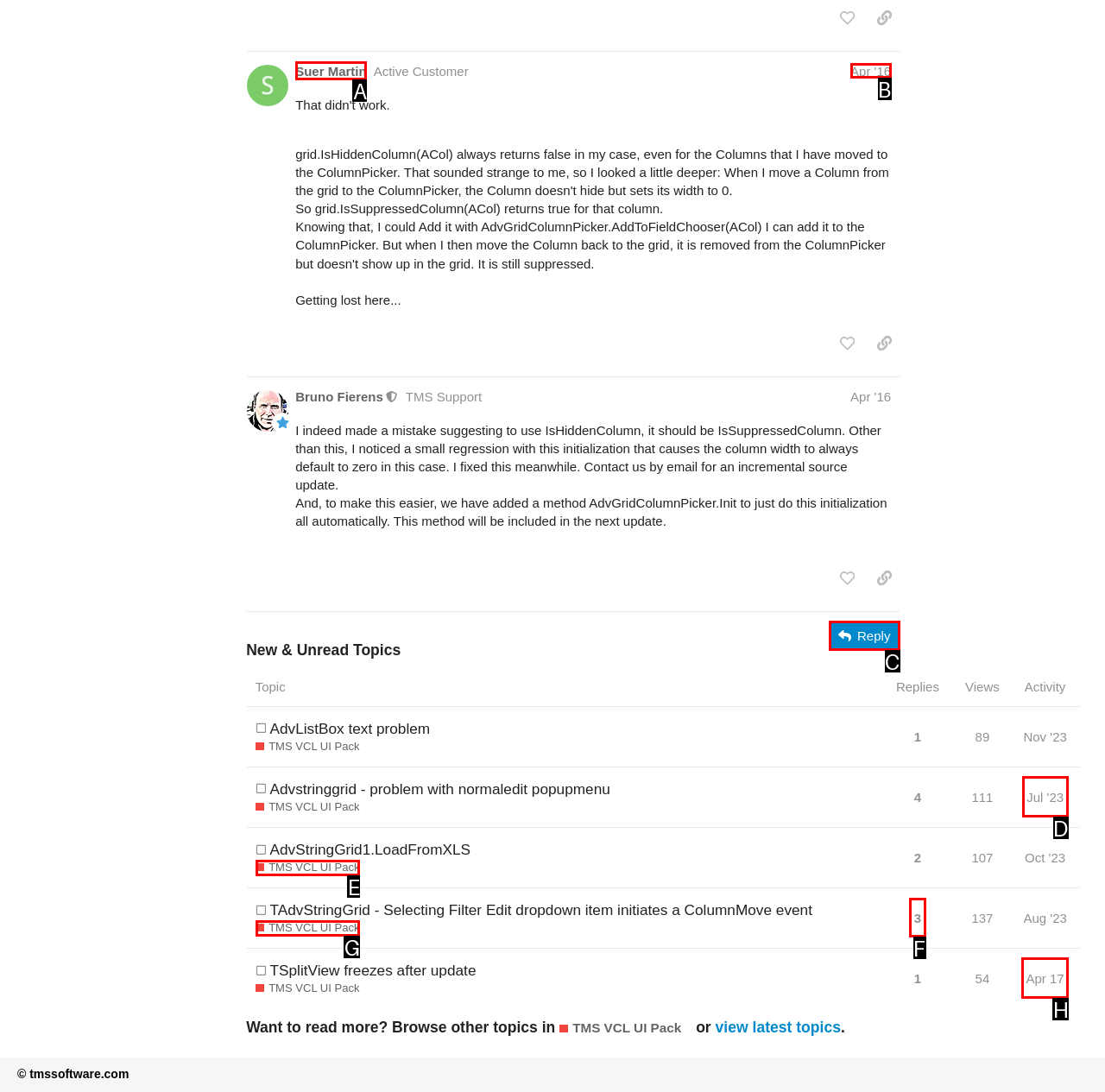Looking at the description: Reply, identify which option is the best match and respond directly with the letter of that option.

C